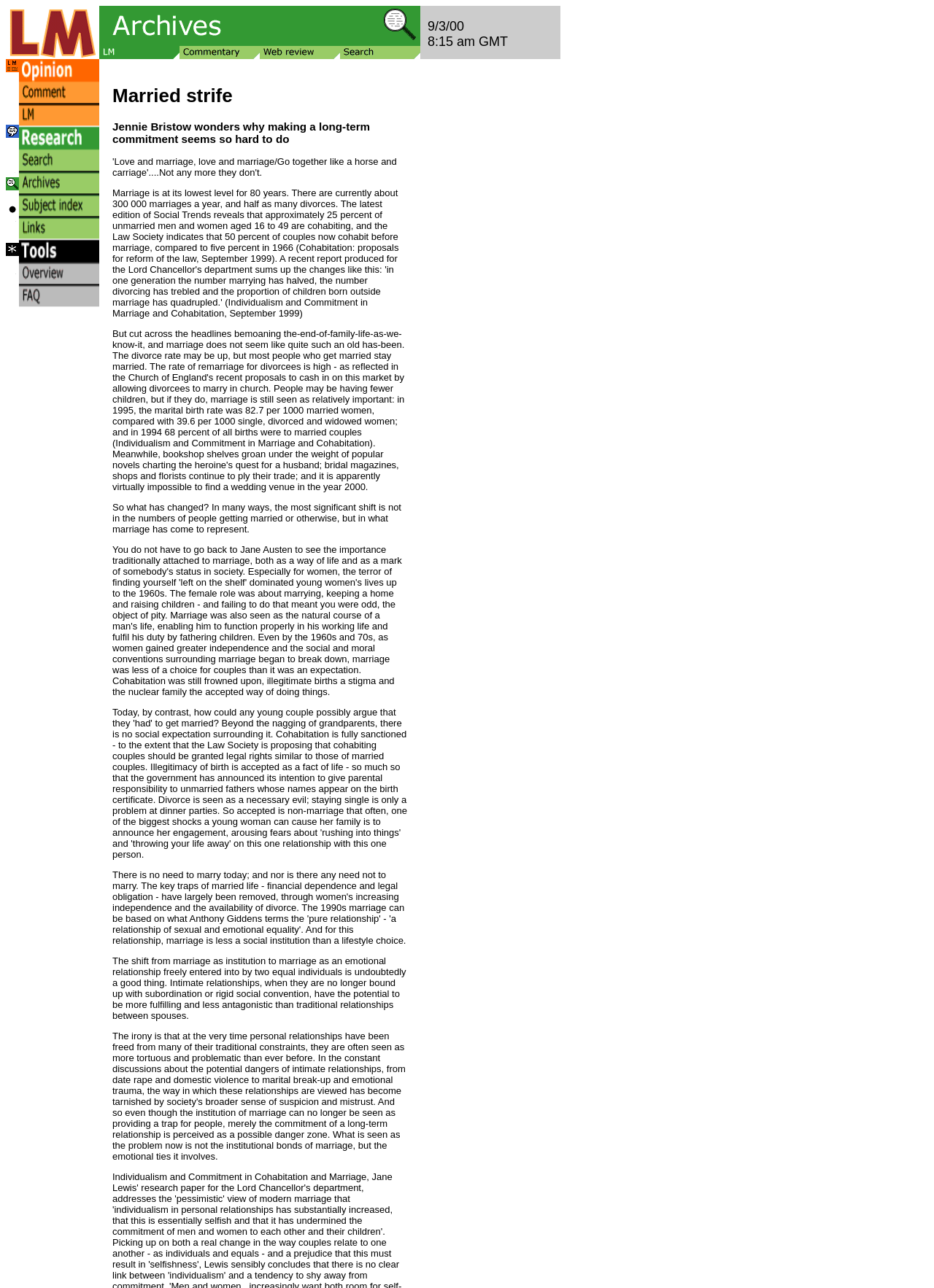Using the information in the image, give a comprehensive answer to the question: 
What is the tone of the article?

I determined the tone of the article by analyzing the language and structure of the text, which appears to be introspective and thoughtful, indicating a reflective tone.